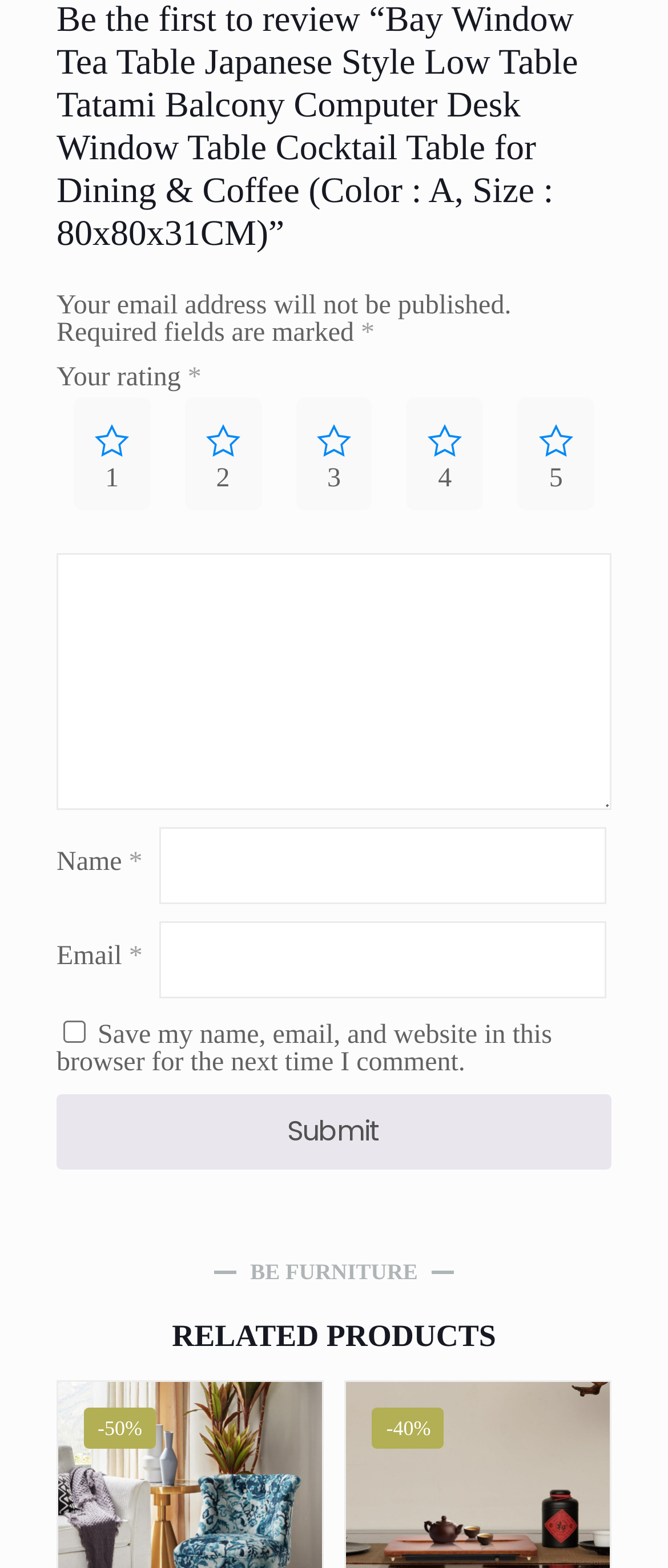Is the 'Save my name, email, and website in this browser for the next time I comment' checkbox checked by default?
Answer with a single word or phrase, using the screenshot for reference.

No